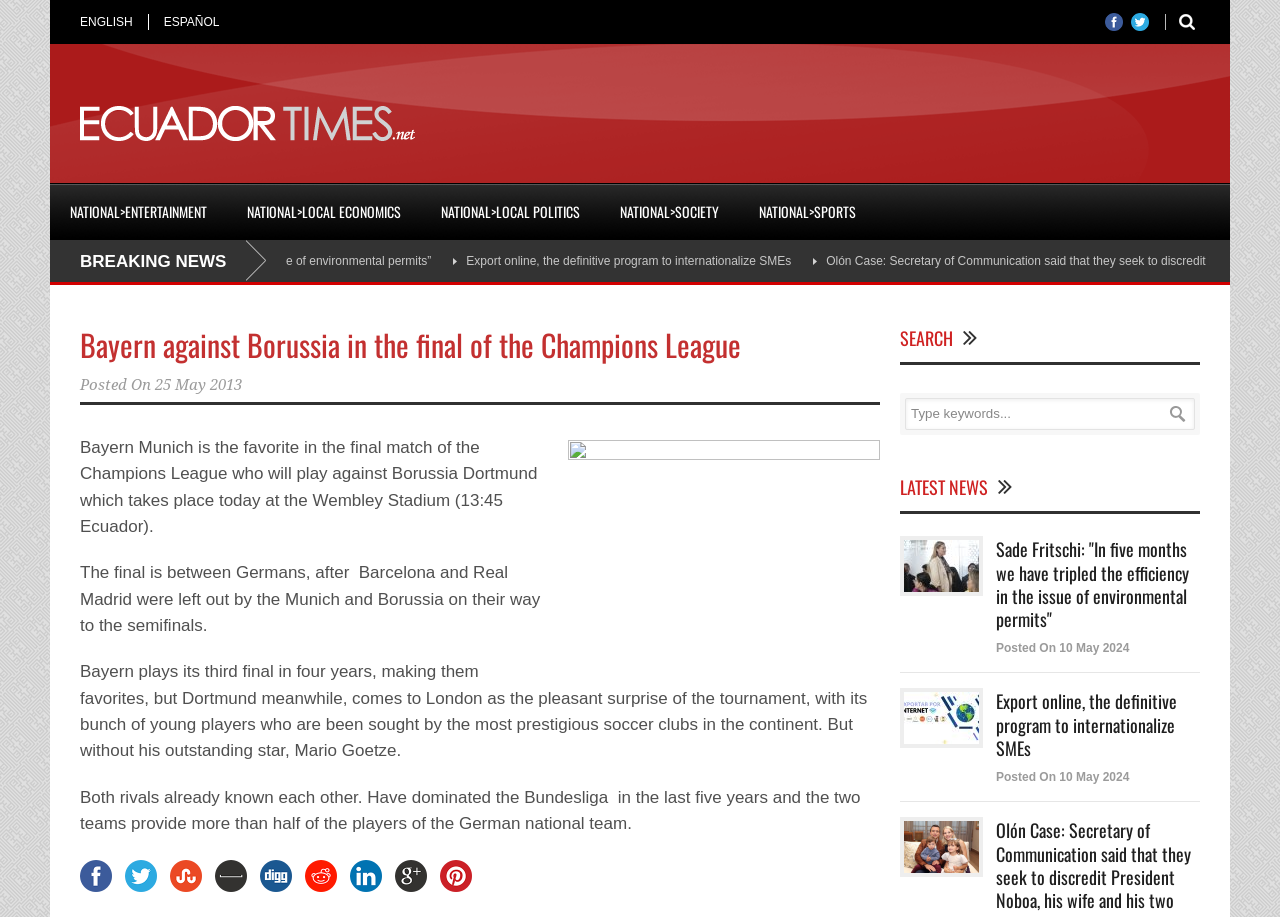Give a one-word or one-phrase response to the question: 
How many news articles are displayed on the webpage?

3